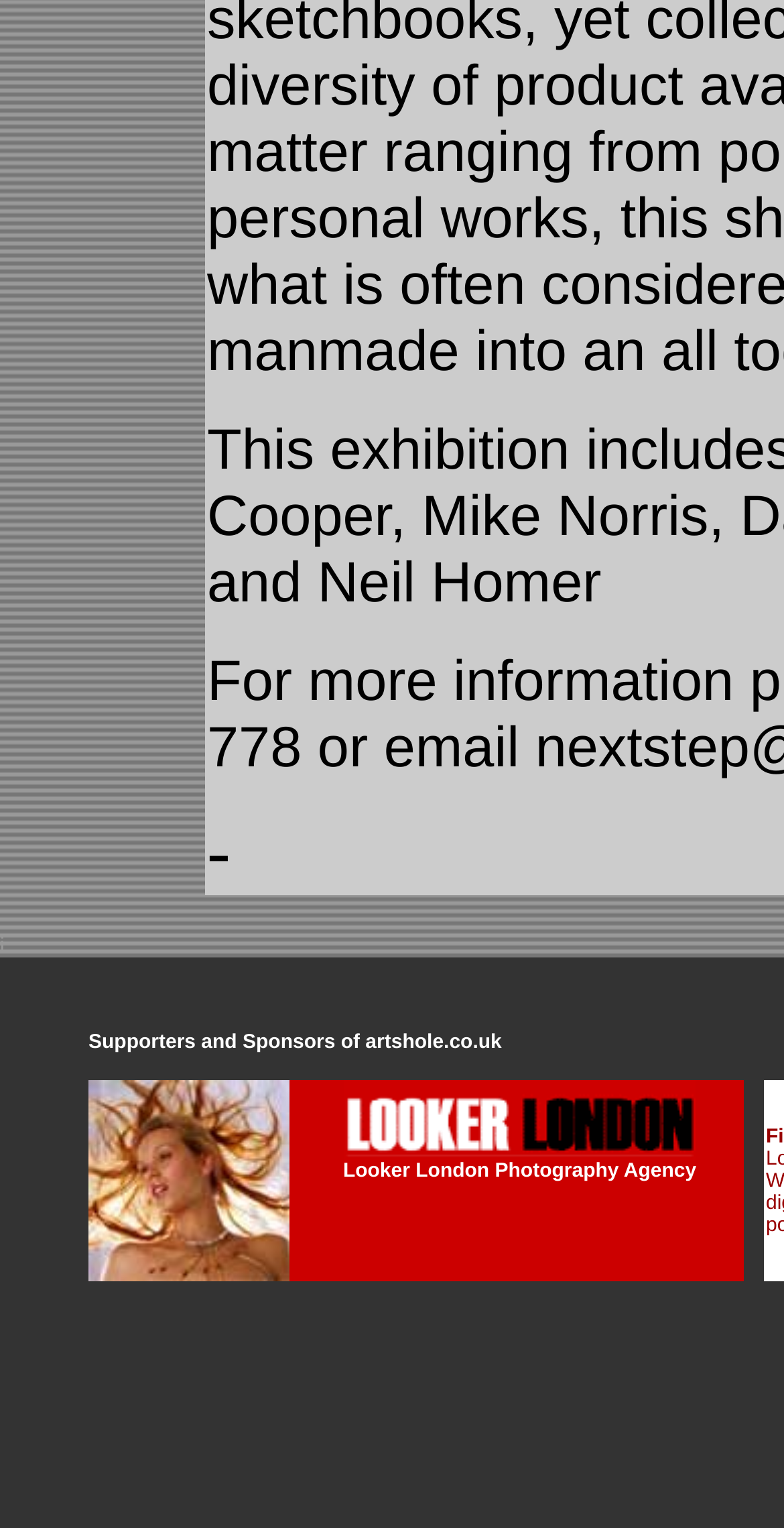Respond to the following question using a concise word or phrase: 
What is the name of the website?

artshole.co.uk